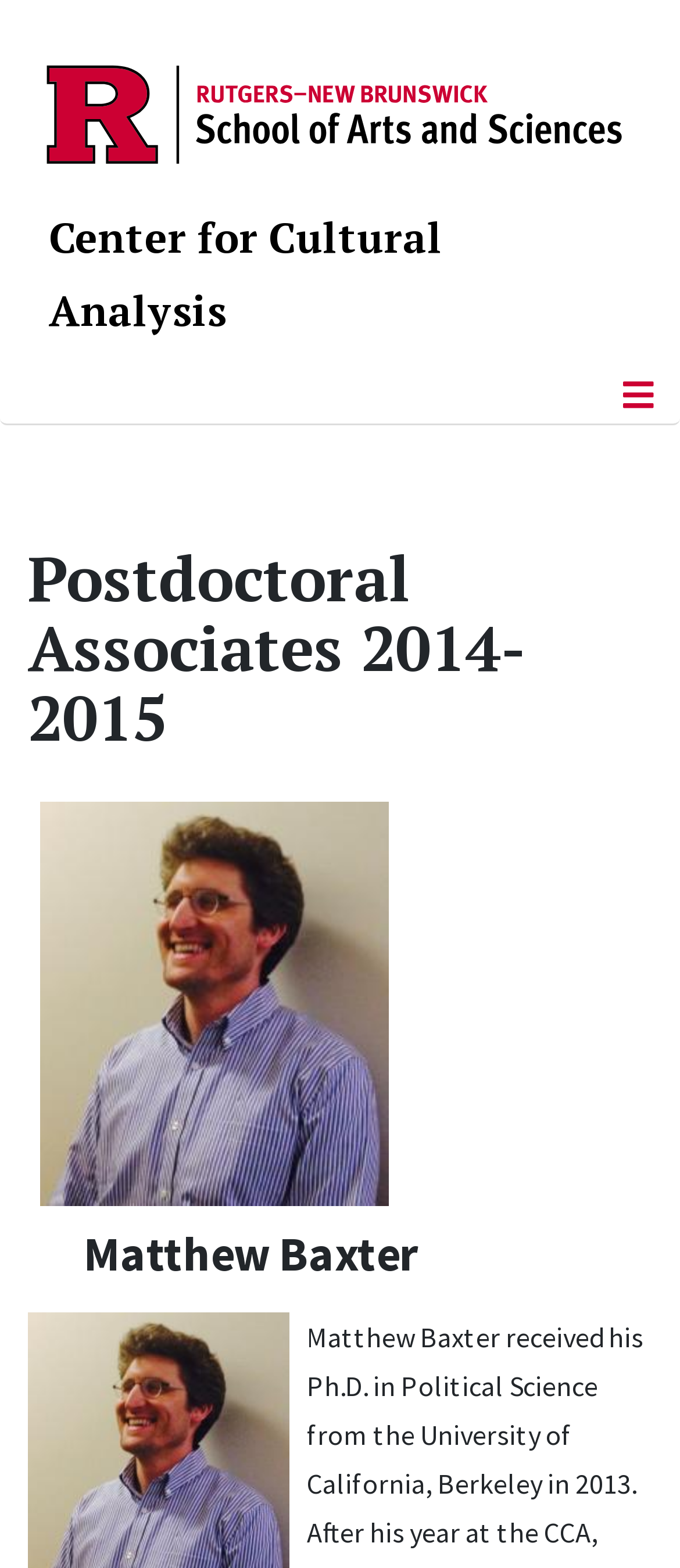Extract the main heading from the webpage content.

Postdoctoral Associates 2014-2015